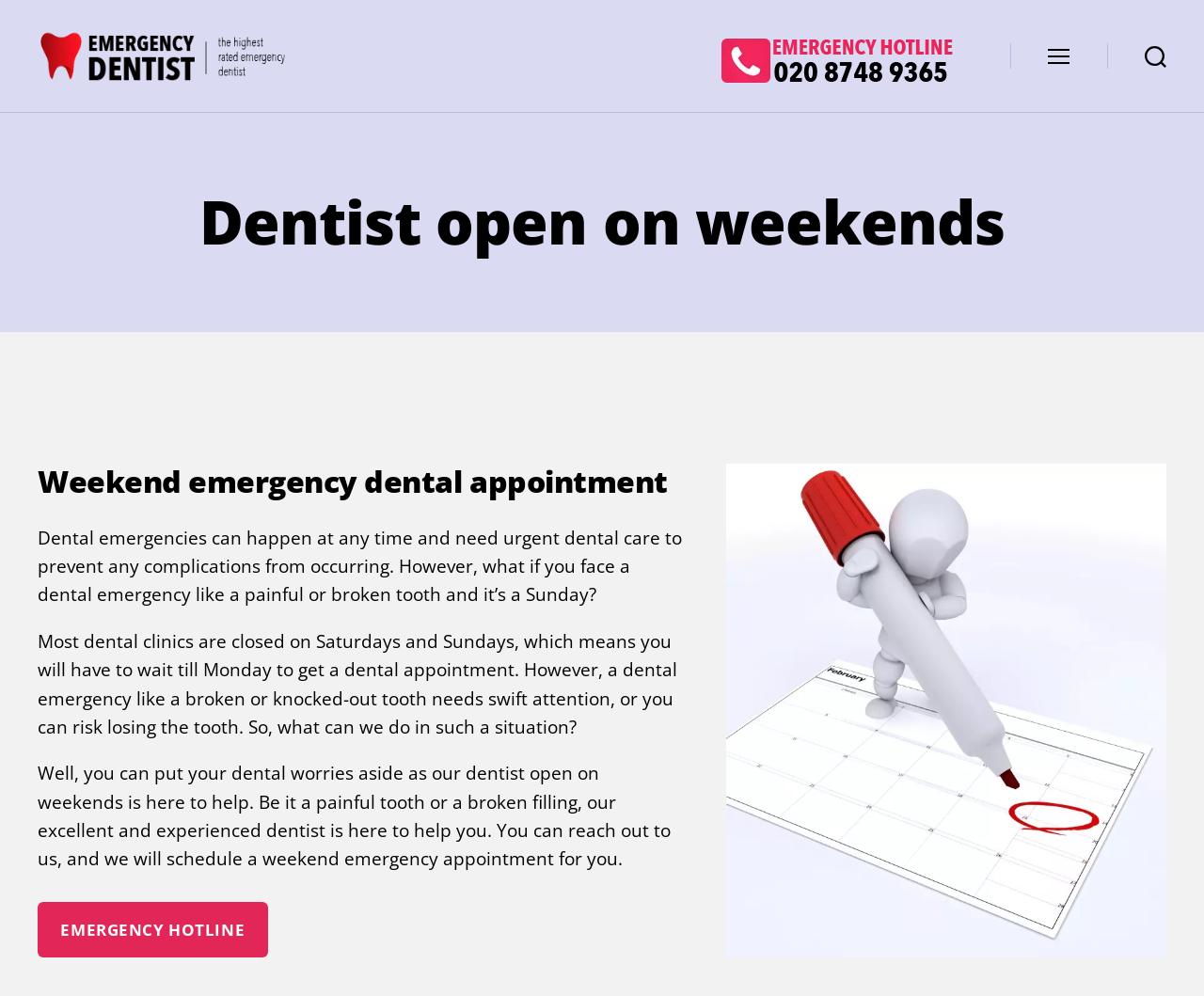Please determine the primary heading and provide its text.

Dentist open on weekends